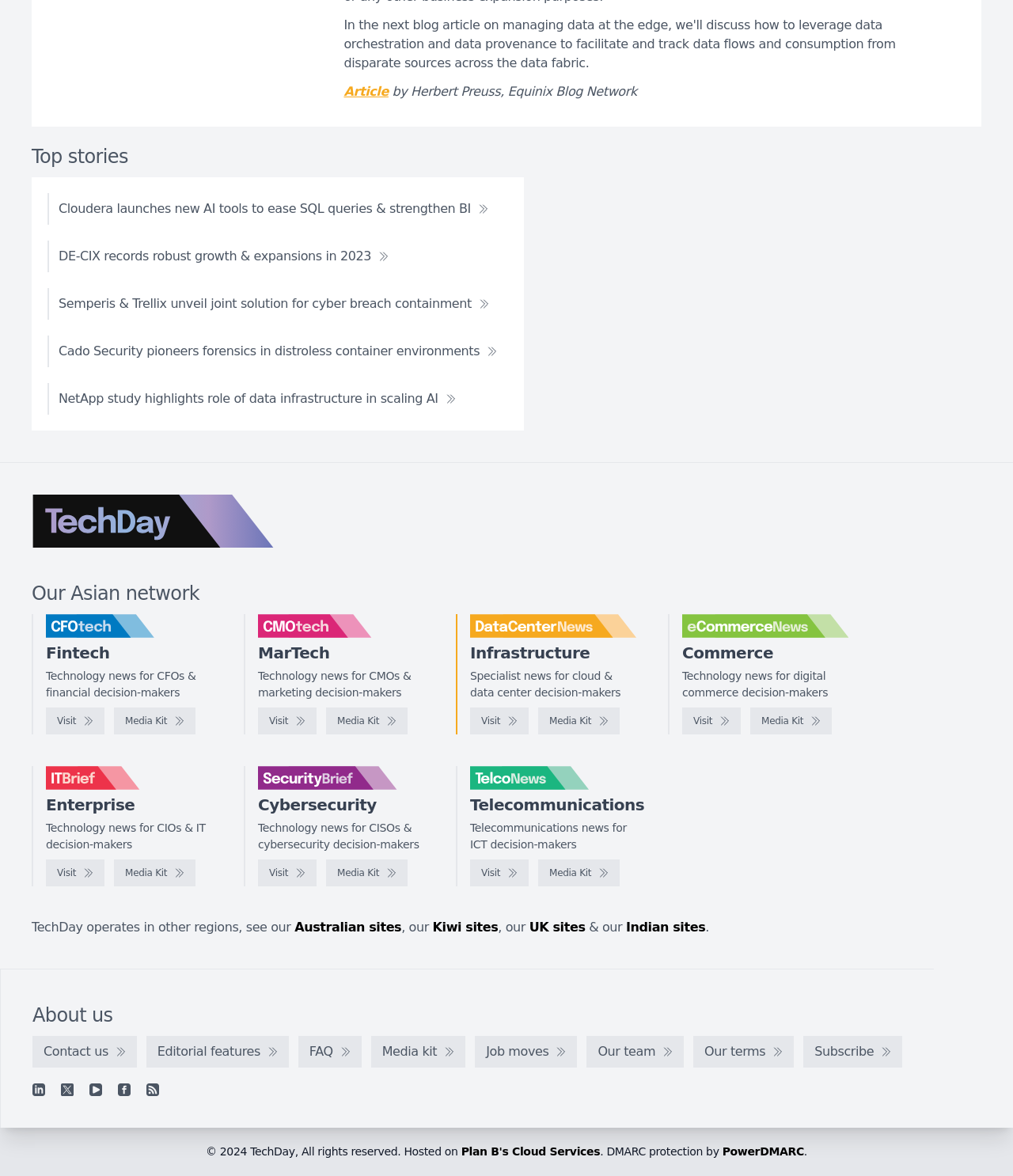What is the name of the website's logo?
Provide a detailed and well-explained answer to the question.

I found the logo's name by looking at the image with the text 'TechDay logo' which is located at the top-left corner of the webpage, indicating that the logo is for TechDay.